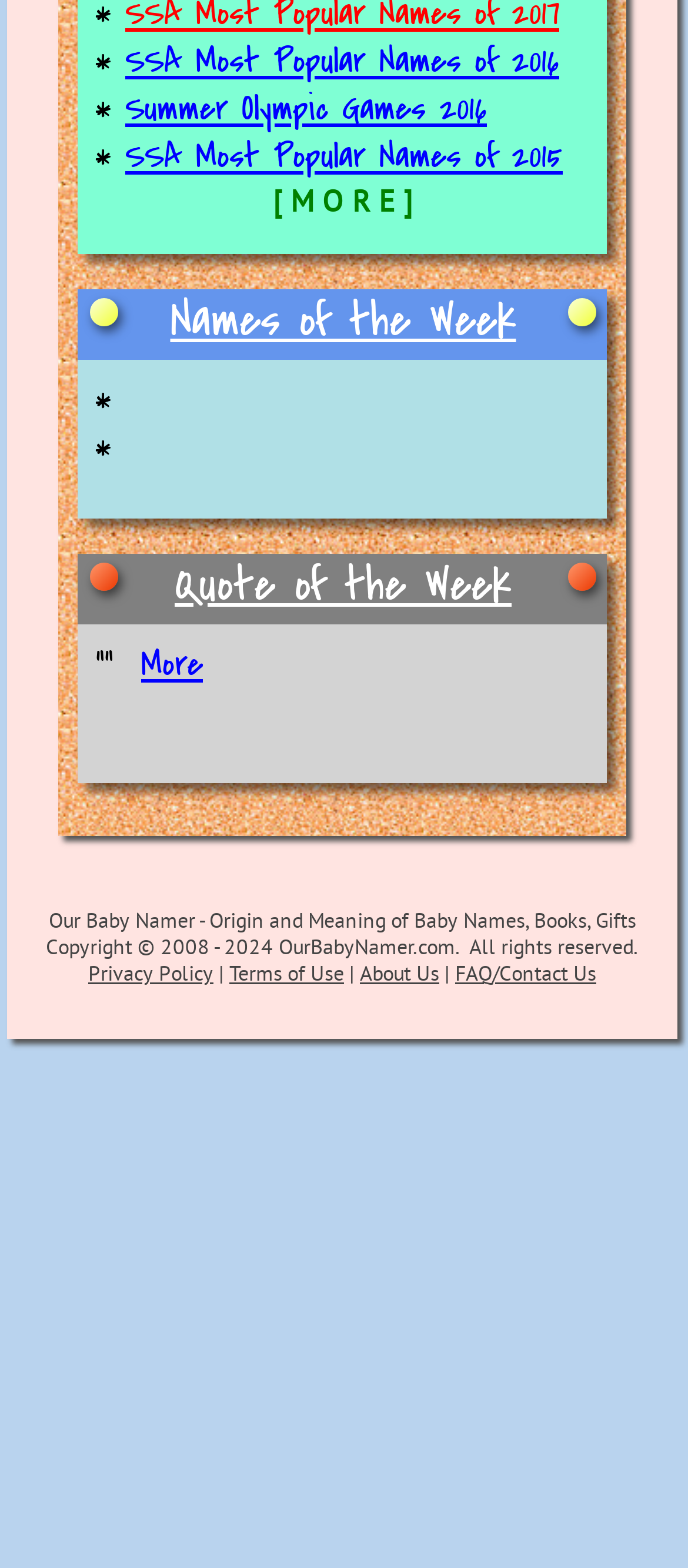Identify the bounding box of the UI element that matches this description: "About Us".

[0.519, 0.941, 0.645, 0.959]